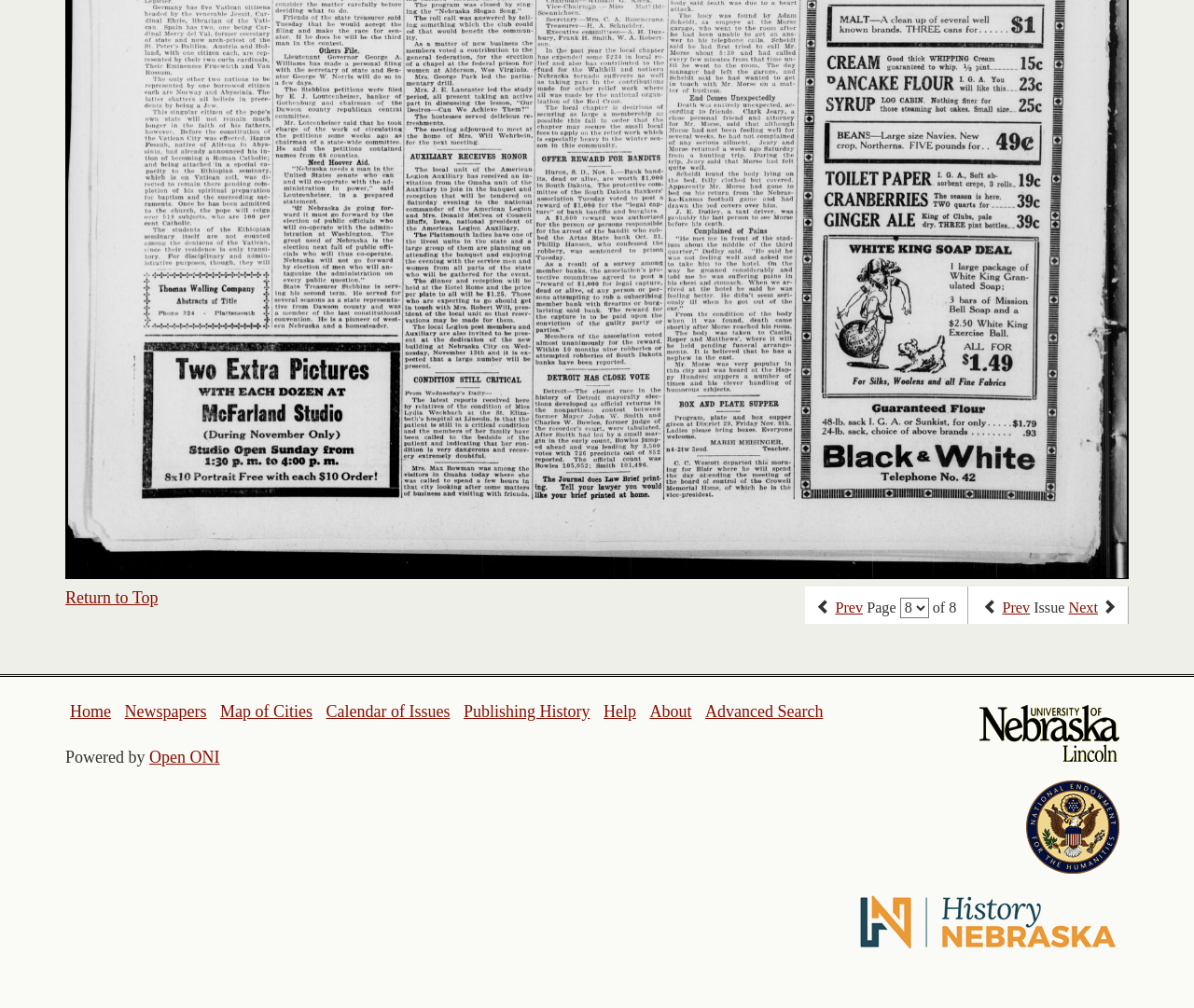Show the bounding box coordinates for the HTML element described as: "Calendar of Issues".

[0.273, 0.697, 0.377, 0.715]